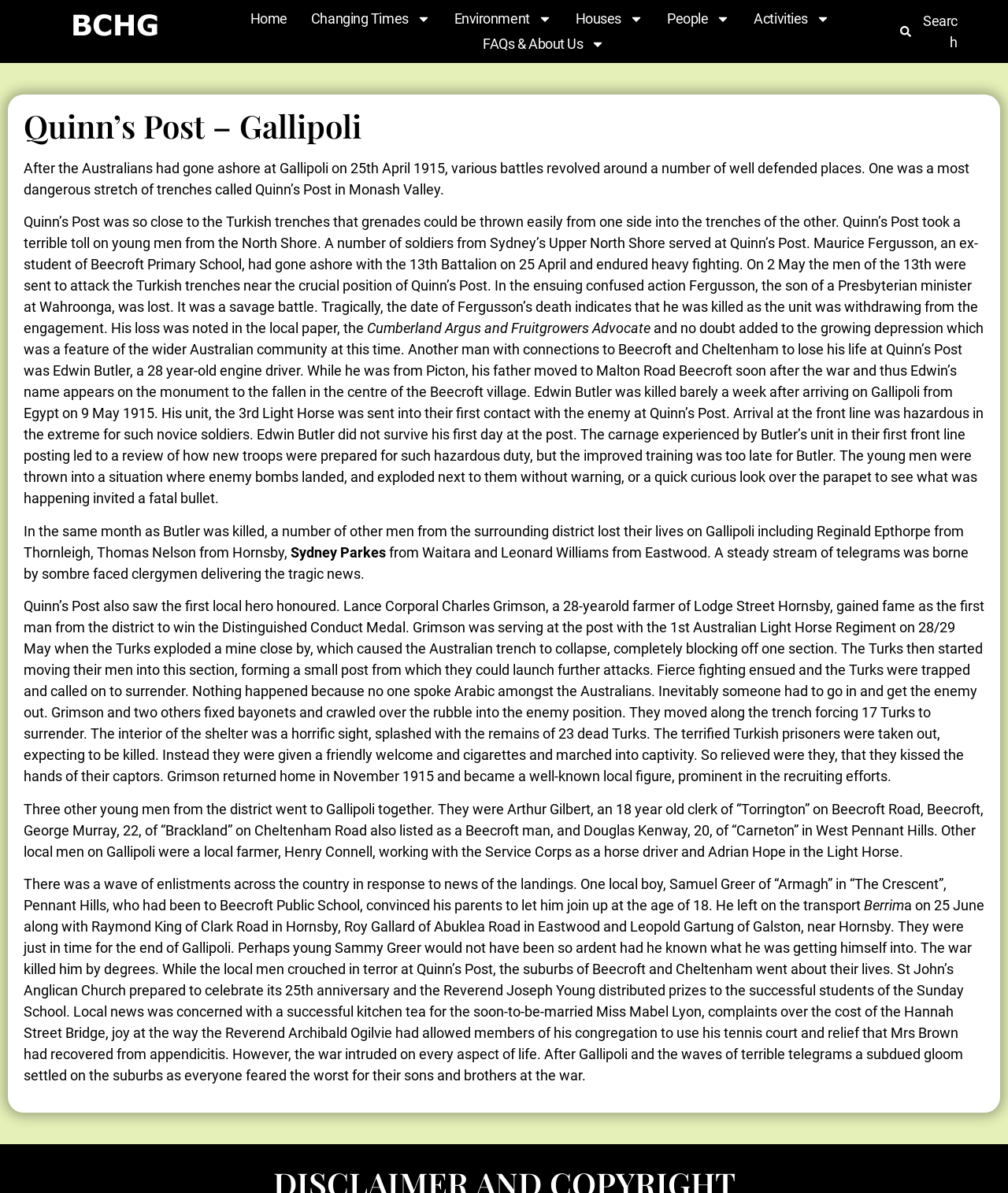Locate the bounding box coordinates of the area where you should click to accomplish the instruction: "Search for something".

[0.893, 0.009, 0.95, 0.044]